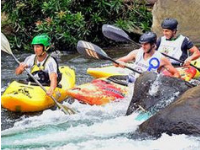Detail the scene depicted in the image with as much precision as possible.

In this dynamic scene, three kayakers navigate through a rocky, fast-flowing river, showcasing their skills in a thrilling water sport. Each paddler adopts a focused posture, skillfully maneuvering their colorful kayaks over the cascading waves. The lush greenery in the background adds to the vibrant atmosphere, indicating a natural setting that enhances their adventure. Dressed in safety helmets and gear, the enthusiasts exemplify the spirit of adventure and the excitement that comes with white-water kayaking. This image captures the essence of outdoor sports and the unparalleled thrill of navigating challenging waters.